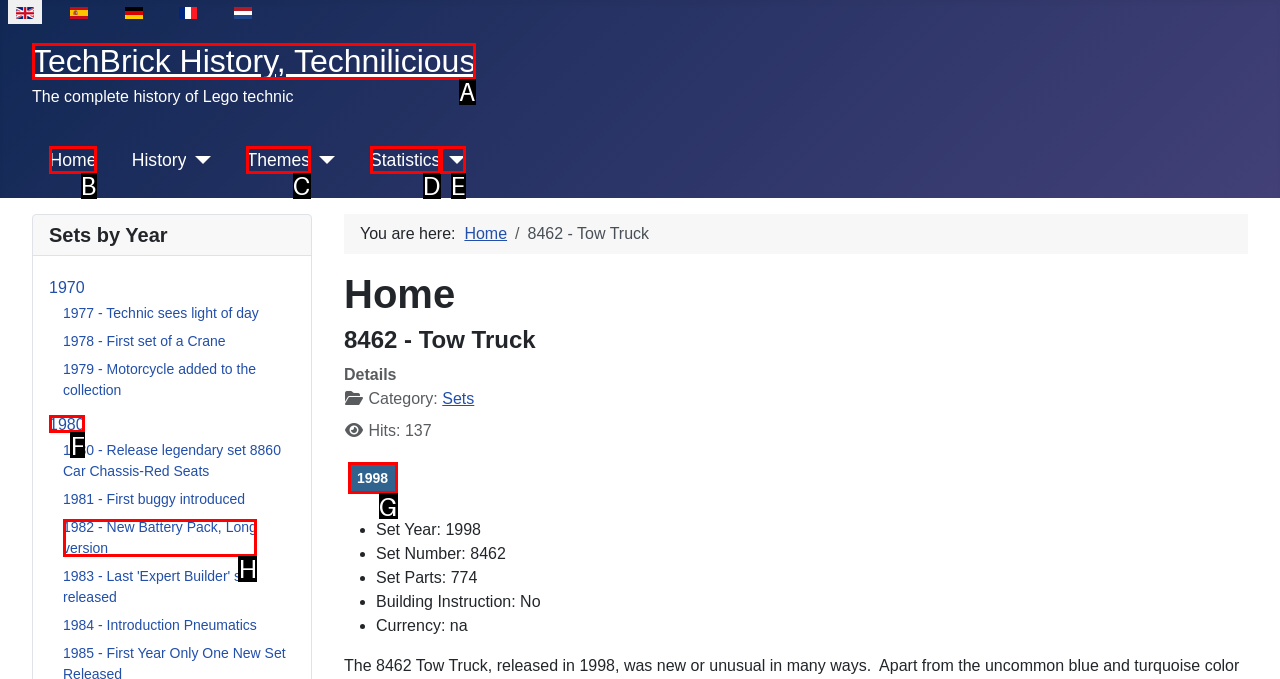Select the HTML element that should be clicked to accomplish the task: Click on Home link Reply with the corresponding letter of the option.

B